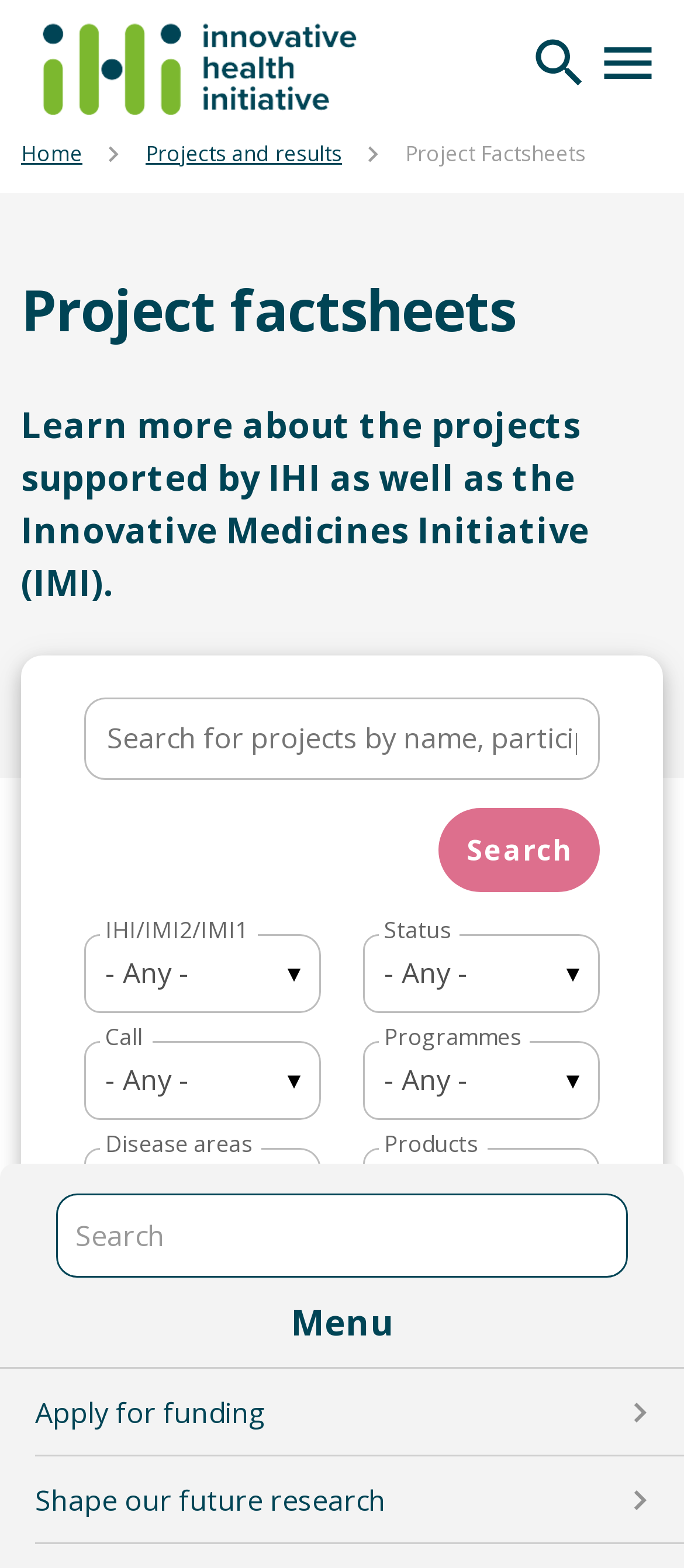What is the function of the search bar?
Examine the image closely and answer the question with as much detail as possible.

The search bar is located near the top of the webpage and allows users to input keywords to search for specific projects. The search bar is accompanied by various filters, such as IHI/IMI2/IMI1, Status, Call, Programmes, and Disease areas, which can be used to narrow down the search results.